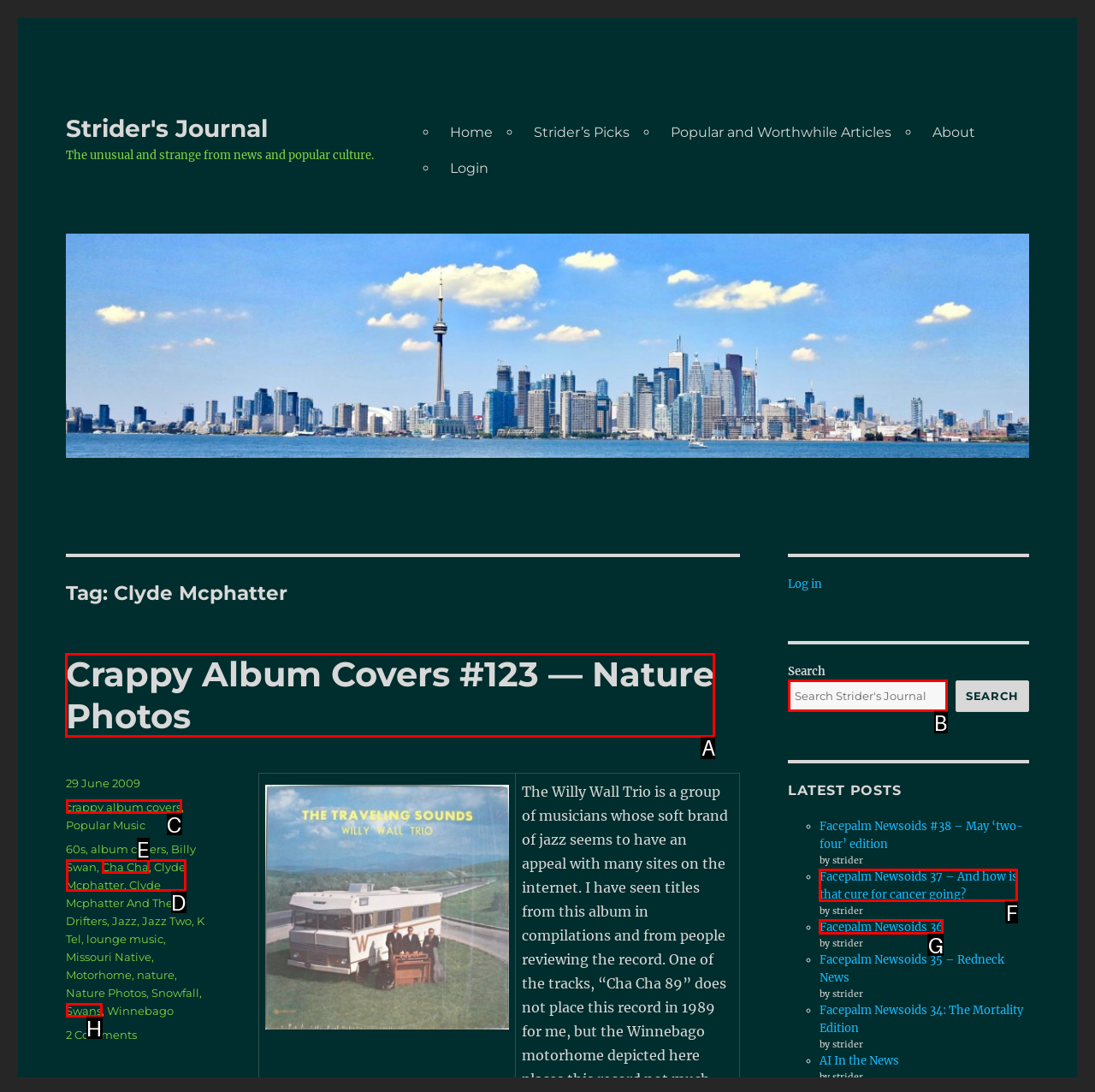For the instruction: click the link to Swallowtails.org, which HTML element should be clicked?
Respond with the letter of the appropriate option from the choices given.

None